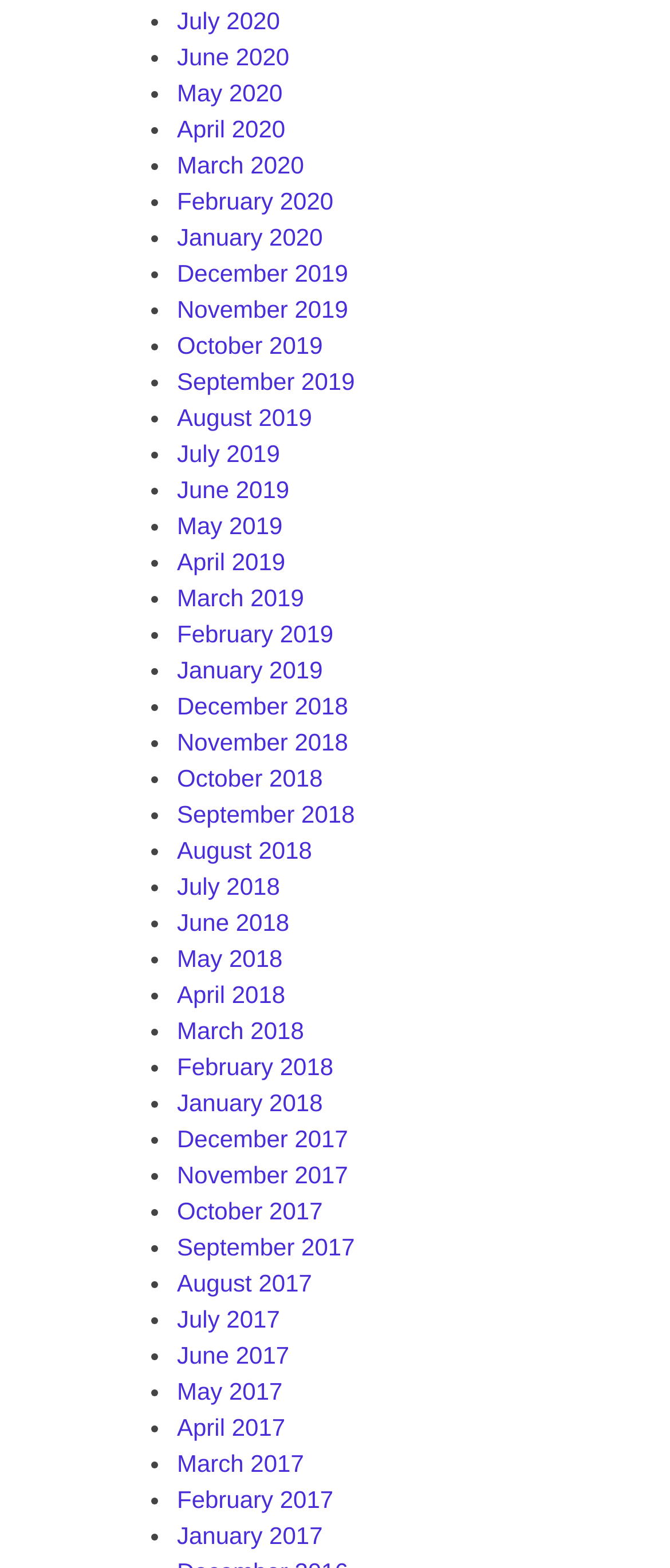What is the latest month listed?
Using the information presented in the image, please offer a detailed response to the question.

I looked at the list of links and found the latest month listed, which is July 2020.